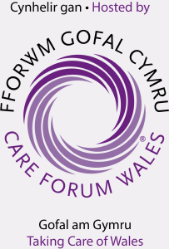Give an elaborate caption for the image.

The image features the logo of Care Forum Wales, presented in a circular design that embodies a swirling motif. The circular emblem is prominently displayed in a gradient of purple hues, symbolizing care and compassion. Above the logo, the text reads "Cynhelir gan" which translates to "Hosted by," indicating the organization’s role in supporting care initiatives in Wales. Below the logo, the Welsh phrase "Gofal am Gymru" translates to "Taking Care of Wales," underscoring the organization's commitment to community and welfare services. This logo reflects Care Forum Wales' dedication to advancing care practices and enhancing the well-being of individuals across the region.